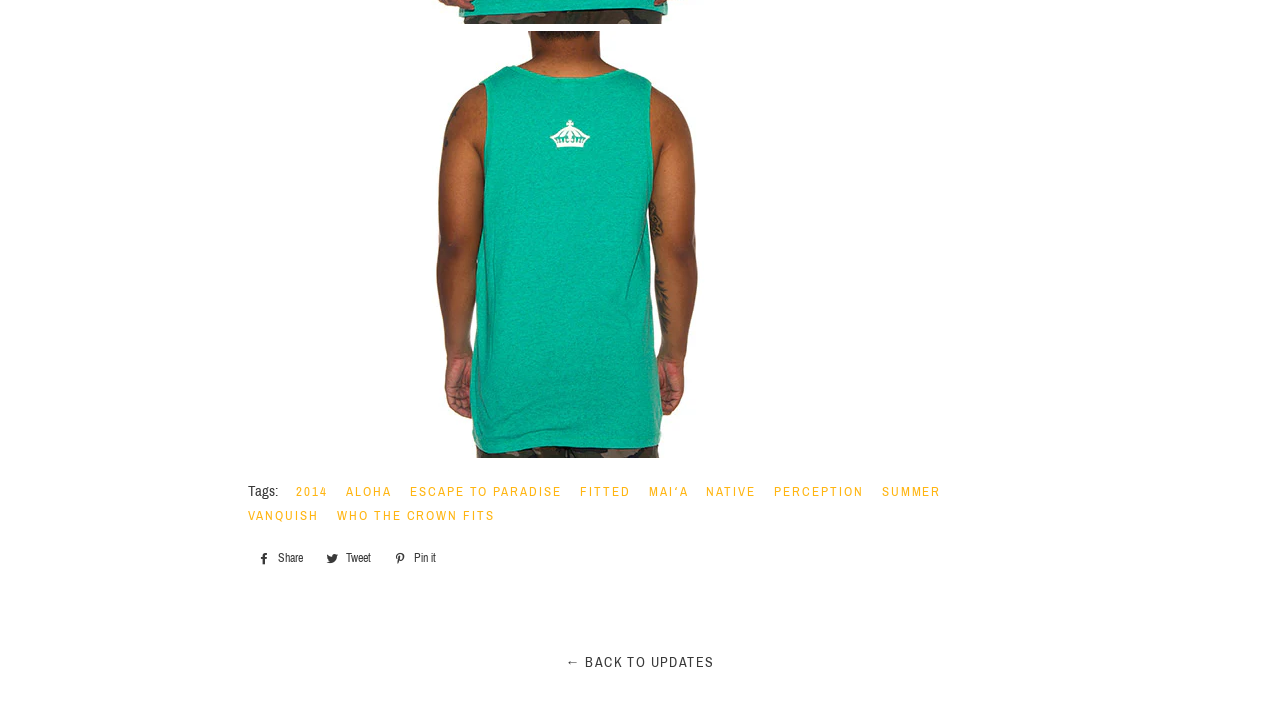What is the direction of the separator element?
Look at the image and answer with only one word or phrase.

Horizontal